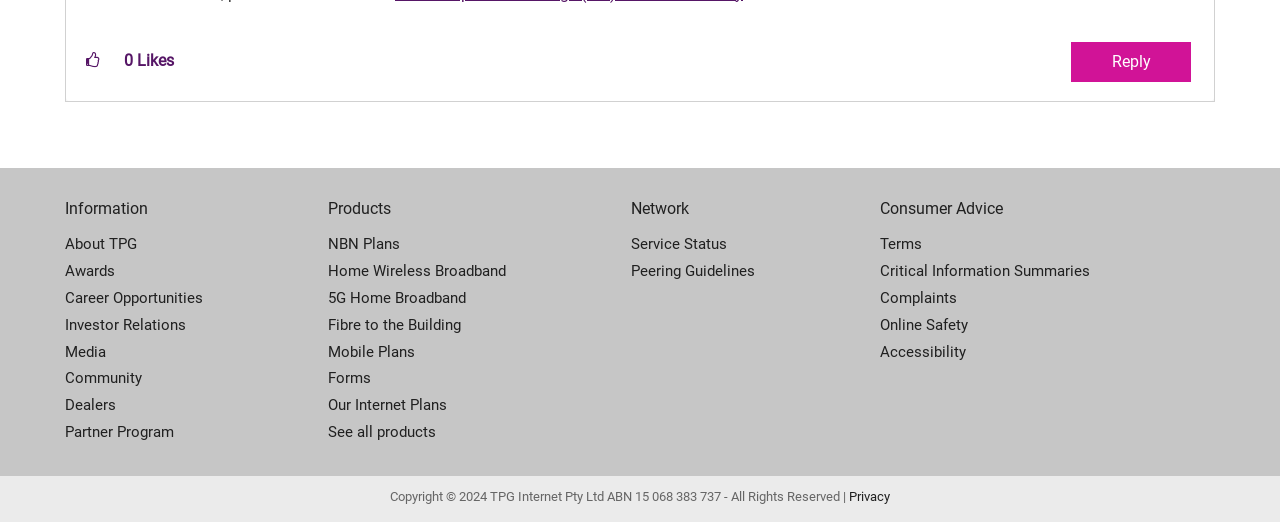What is the purpose of the button?
Give a single word or phrase as your answer by examining the image.

Give kudos to this post